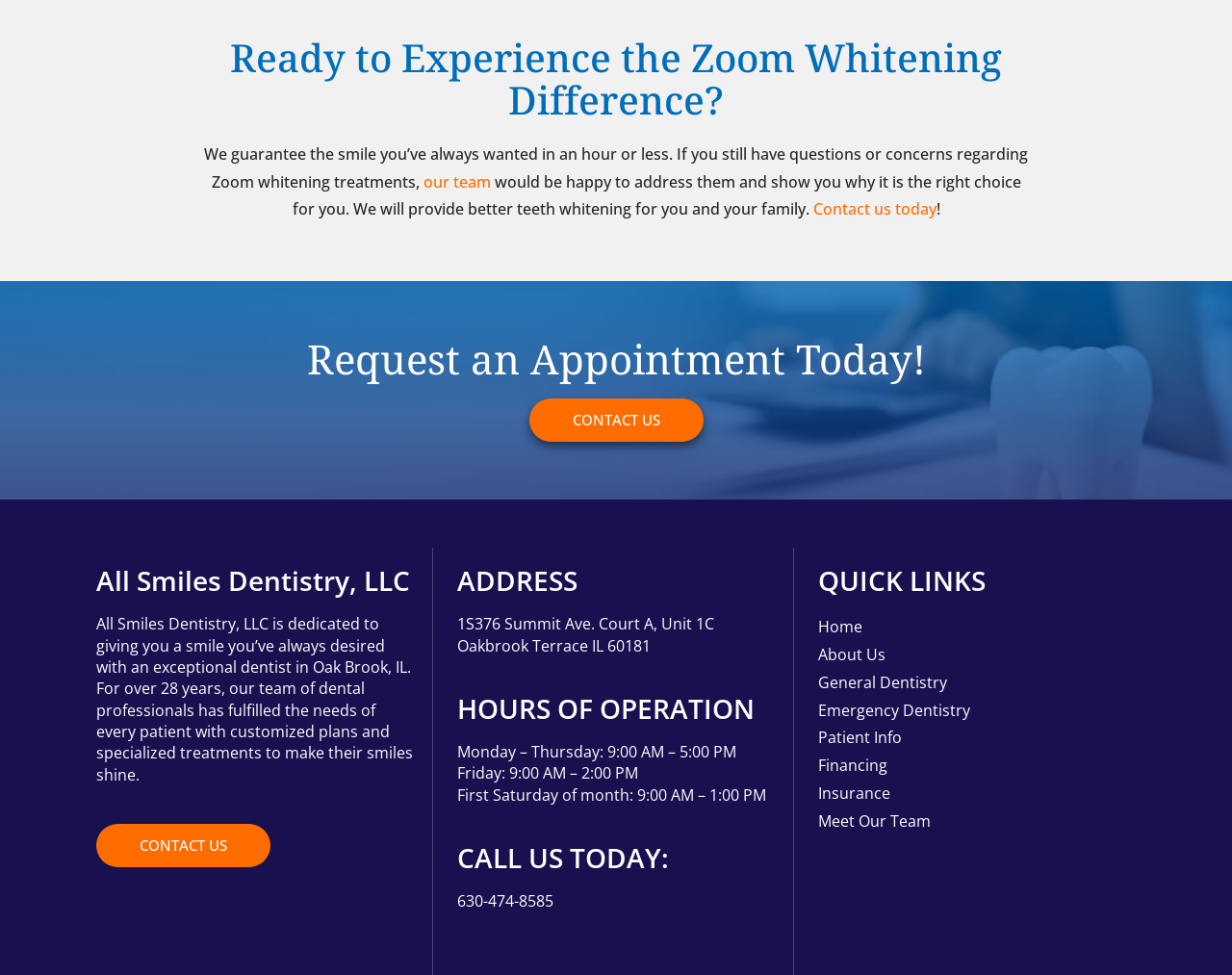What is the phone number of the dentistry?
Utilize the image to construct a detailed and well-explained answer.

I found the answer by looking at the link element with the text '630-474-8585' which is located under the 'CALL US TODAY:' heading, indicating that it is the phone number of the dentistry.